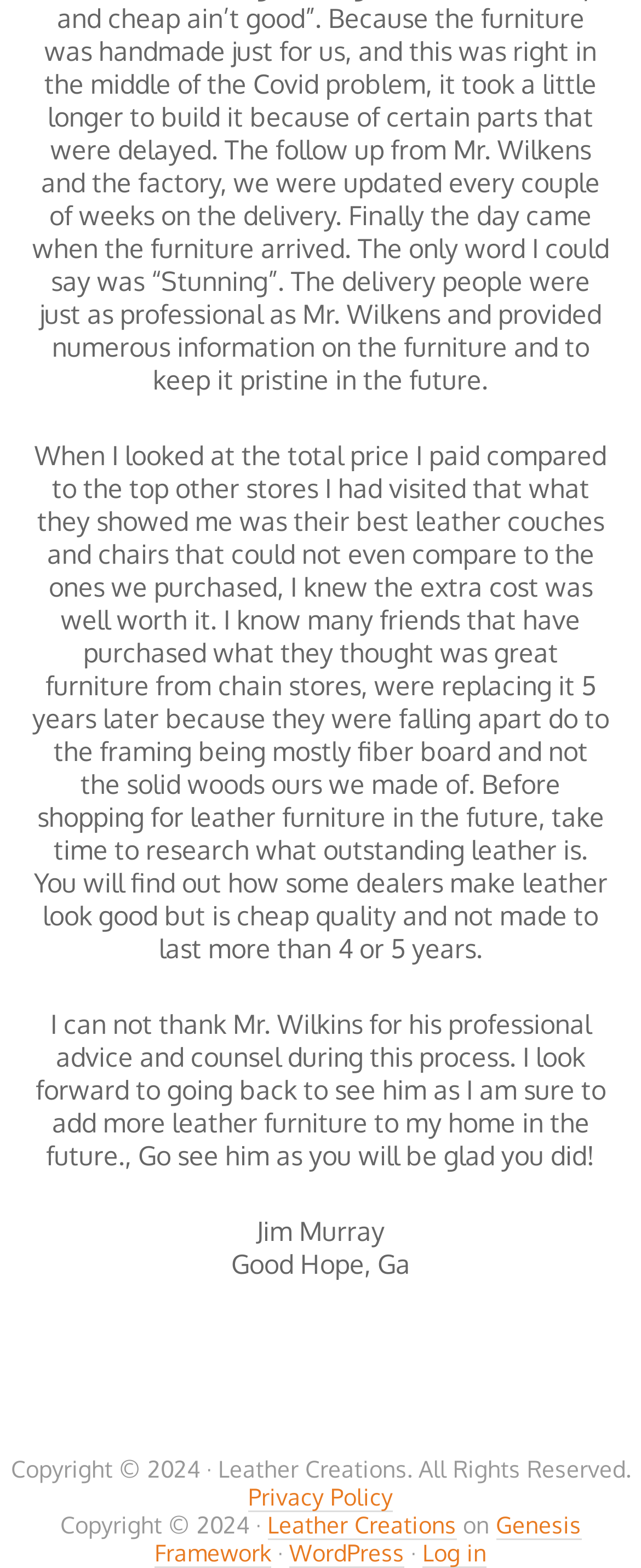What is the name of the person who helped the customer?
Look at the image and answer the question with a single word or phrase.

Mr. Wilkins